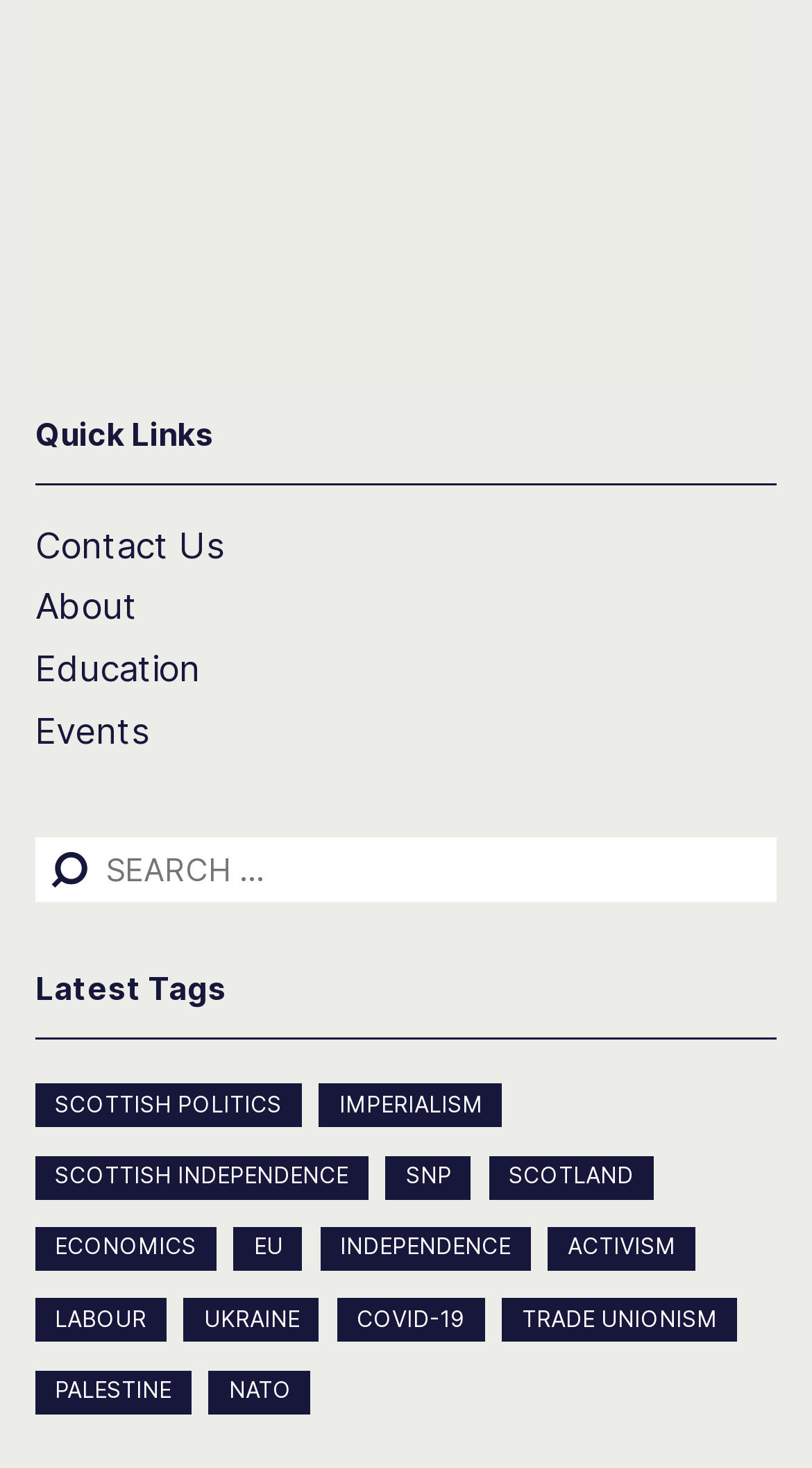Please determine the bounding box coordinates of the element to click on in order to accomplish the following task: "Go to Contact Us page". Ensure the coordinates are four float numbers ranging from 0 to 1, i.e., [left, top, right, bottom].

[0.044, 0.354, 0.956, 0.397]